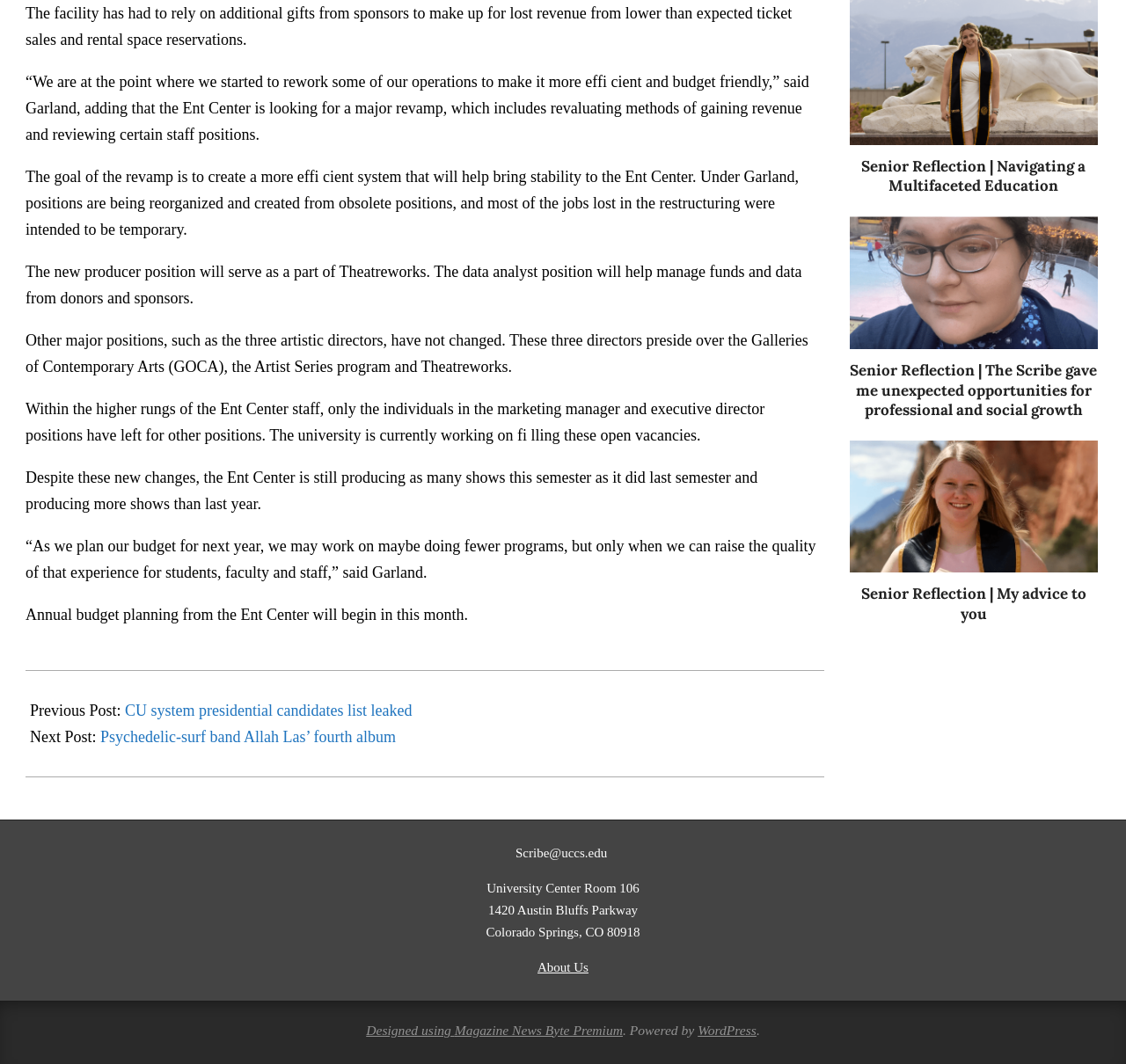What is the date of the article?
Please answer the question as detailed as possible.

I found the date of the article by looking at the StaticText element with the content '2020-02-05' which is located at the bottom of the page.